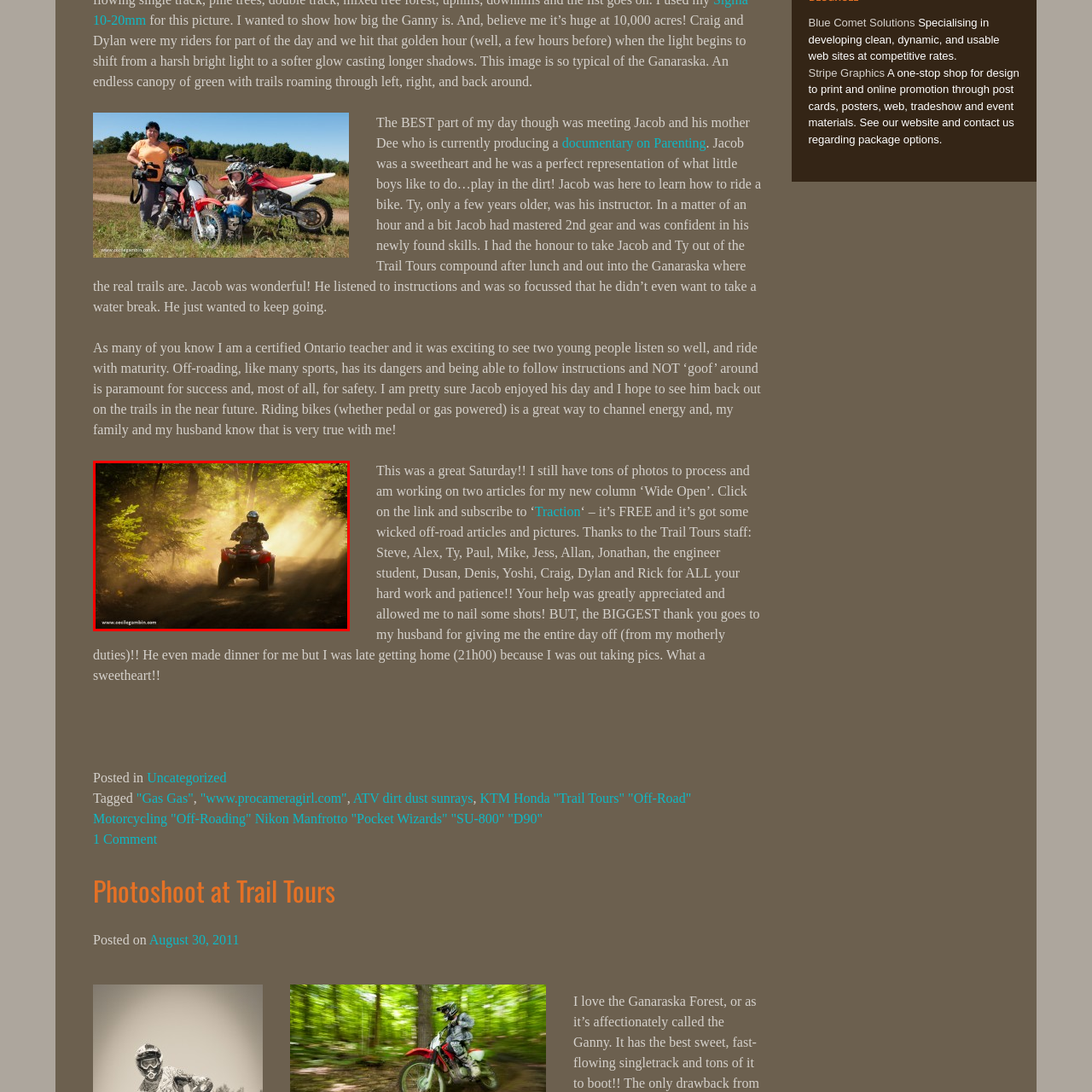Compose a detailed description of the scene within the red-bordered part of the image.

The image captures a thrilling moment of an off-road adventure in the Ganaraska region, known for its expansive natural beauty. A rider is seen confidently navigating a dirt trail on an all-terrain vehicle (ATV), surrounded by towering trees and golden rays of sunlight streaming through the lush canopy. The dust kicked up behind the ATV adds a dynamic element to the scene, emphasizing the excitement of outdoor exploration. This picturesque setting is characterized by an endless canopy of green and is typical of the Ganaraska, which boasts numerous trails winding through its vast landscape. The image beautifully reflects the joy of off-roading, highlighting not just the thrill of the ride, but also the peacefulness that nature offers during such excursions.